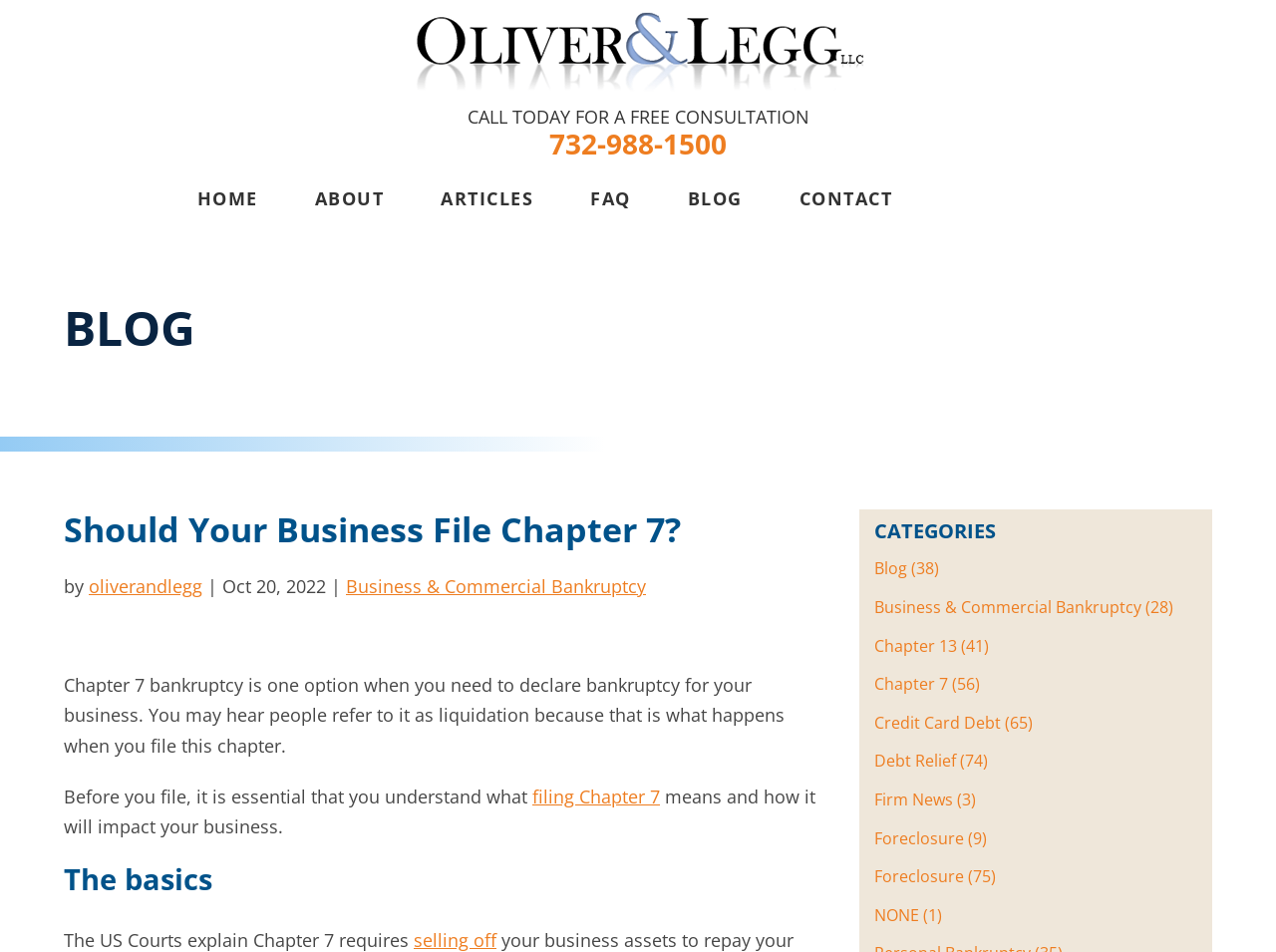Determine the bounding box coordinates of the region that needs to be clicked to achieve the task: "Learn more about 'Chapter 7' bankruptcy".

[0.685, 0.707, 0.743, 0.73]